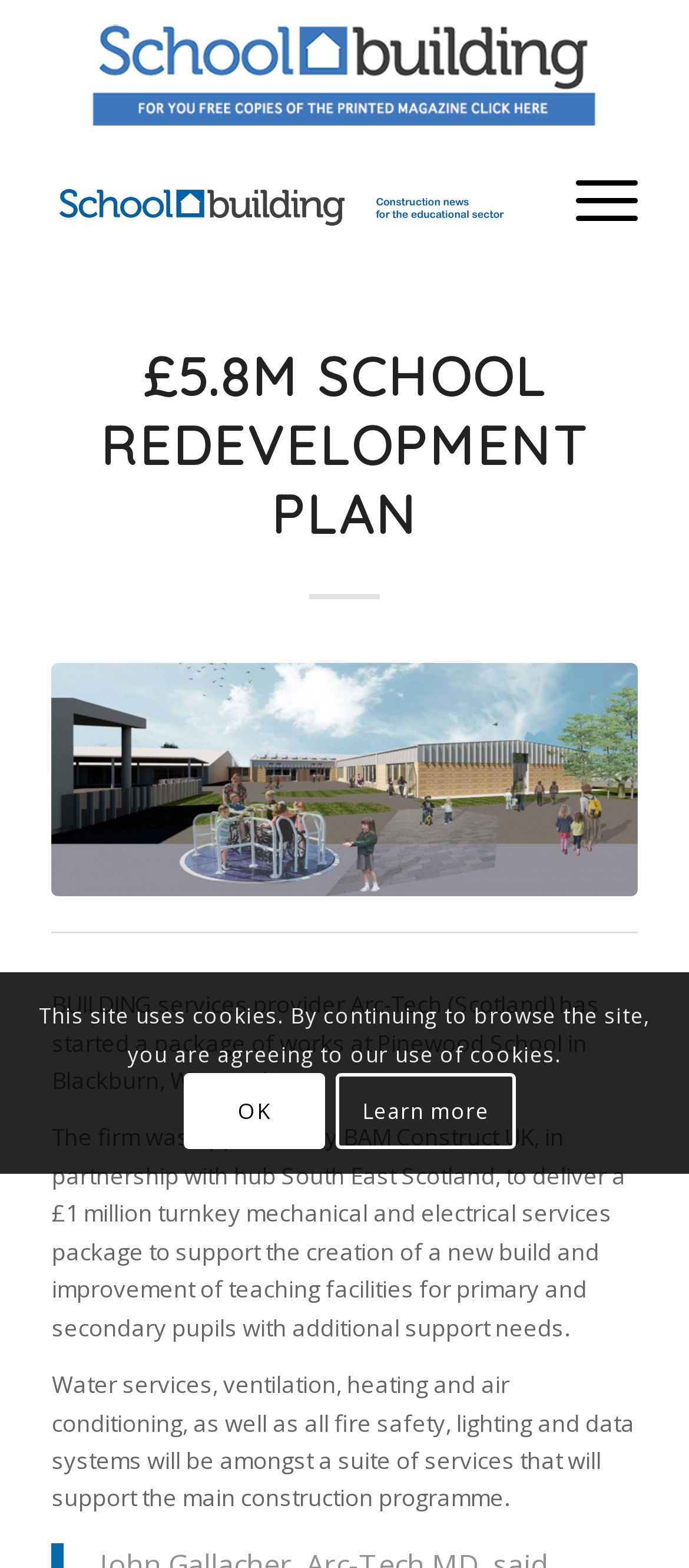What is the name of the school in the redevelopment plan?
Based on the image, respond with a single word or phrase.

Pinewood School